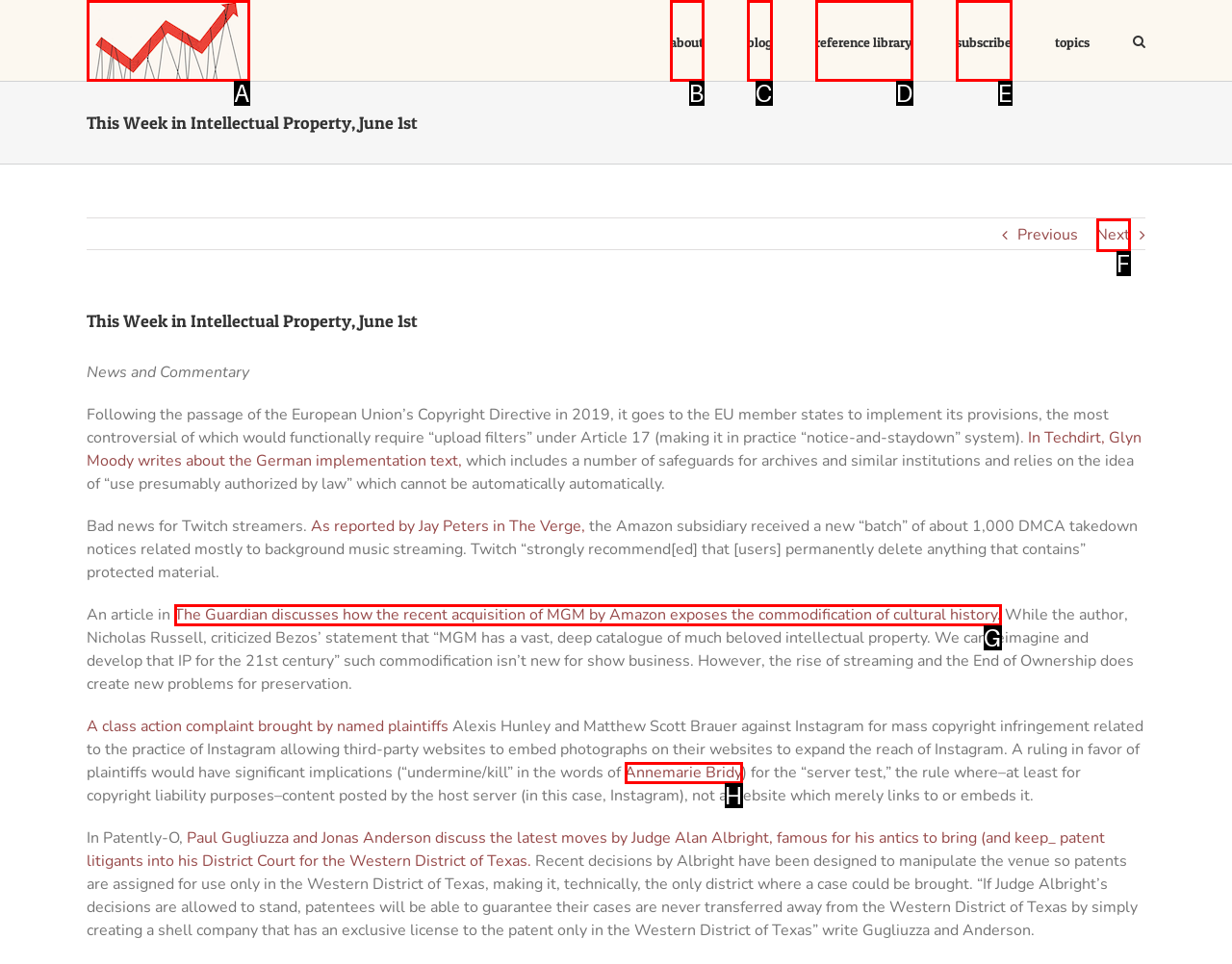Which lettered option matches the following description: Wood Burning Stove
Provide the letter of the matching option directly.

None